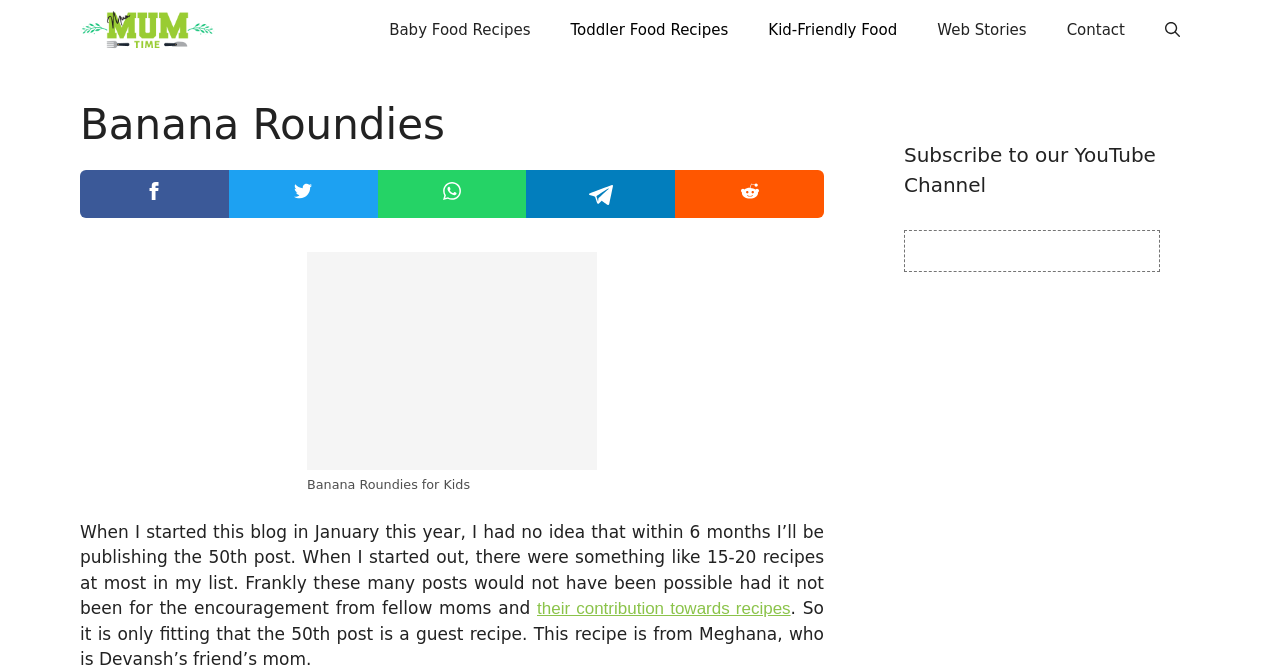What is the topic of the 50th post?
Could you answer the question in a detailed manner, providing as much information as possible?

I determined the topic of the 50th post by reading the text below the heading 'Banana Roundies', which mentions that the 50th post is a guest recipe for Banana Roundies.